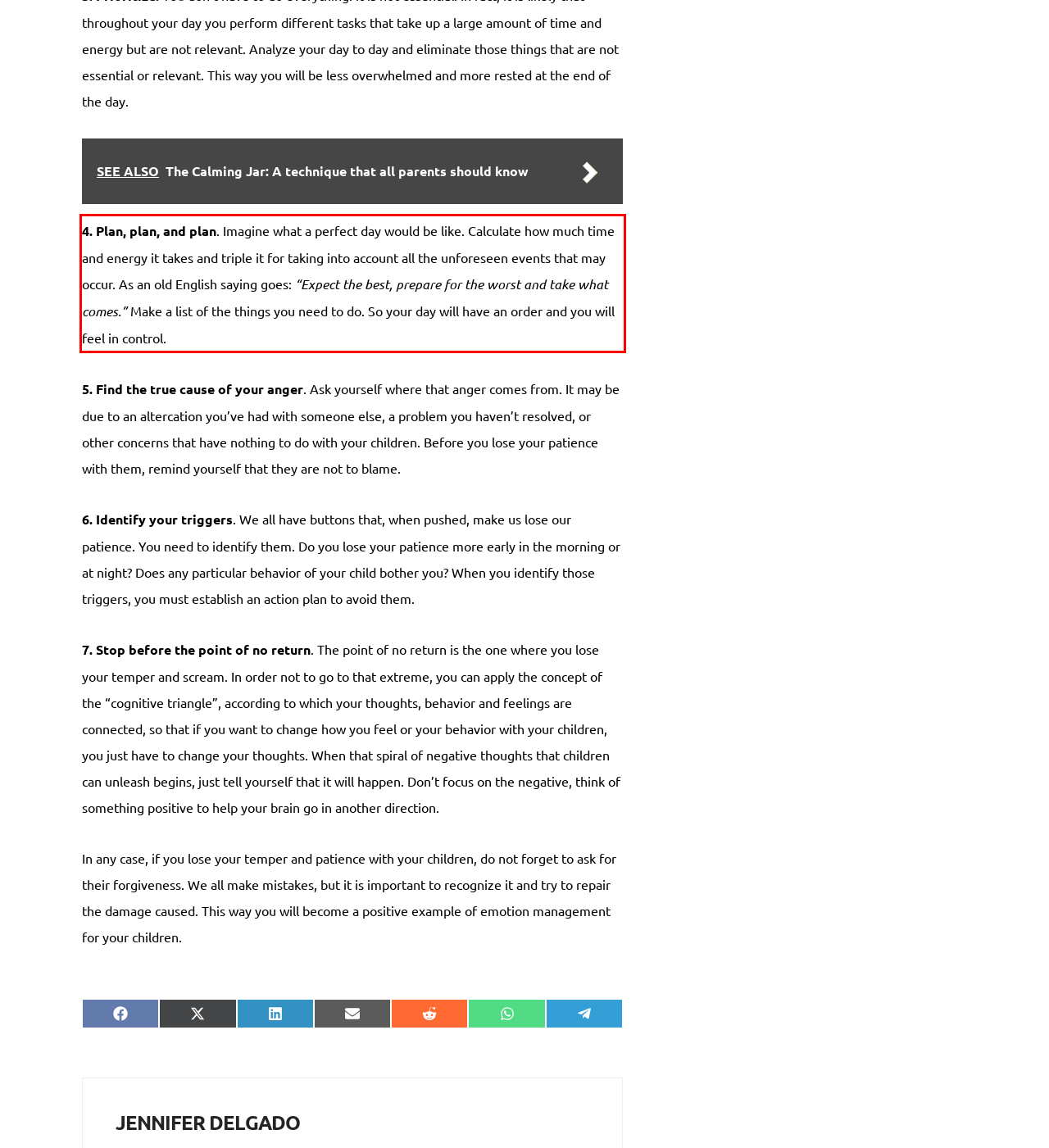Inspect the webpage screenshot that has a red bounding box and use OCR technology to read and display the text inside the red bounding box.

4. Plan, plan, and plan. Imagine what a perfect day would be like. Calculate how much time and energy it takes and triple it for taking into account all the unforeseen events that may occur. As an old English saying goes: “Expect the best, prepare for the worst and take what comes.” Make a list of the things you need to do. So your day will have an order and you will feel in control.